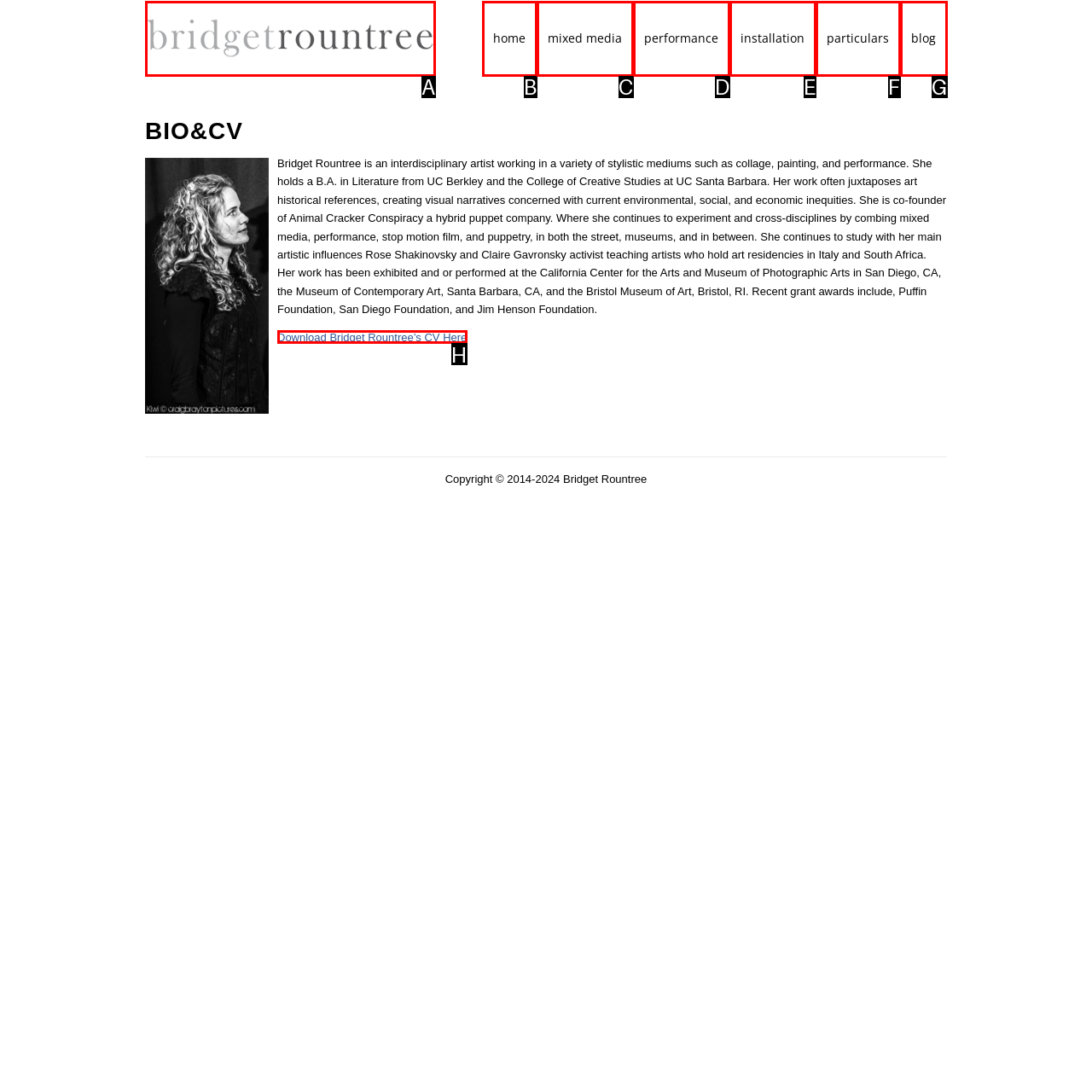Find the option that aligns with: parent_node: Search for:
Provide the letter of the corresponding option.

None